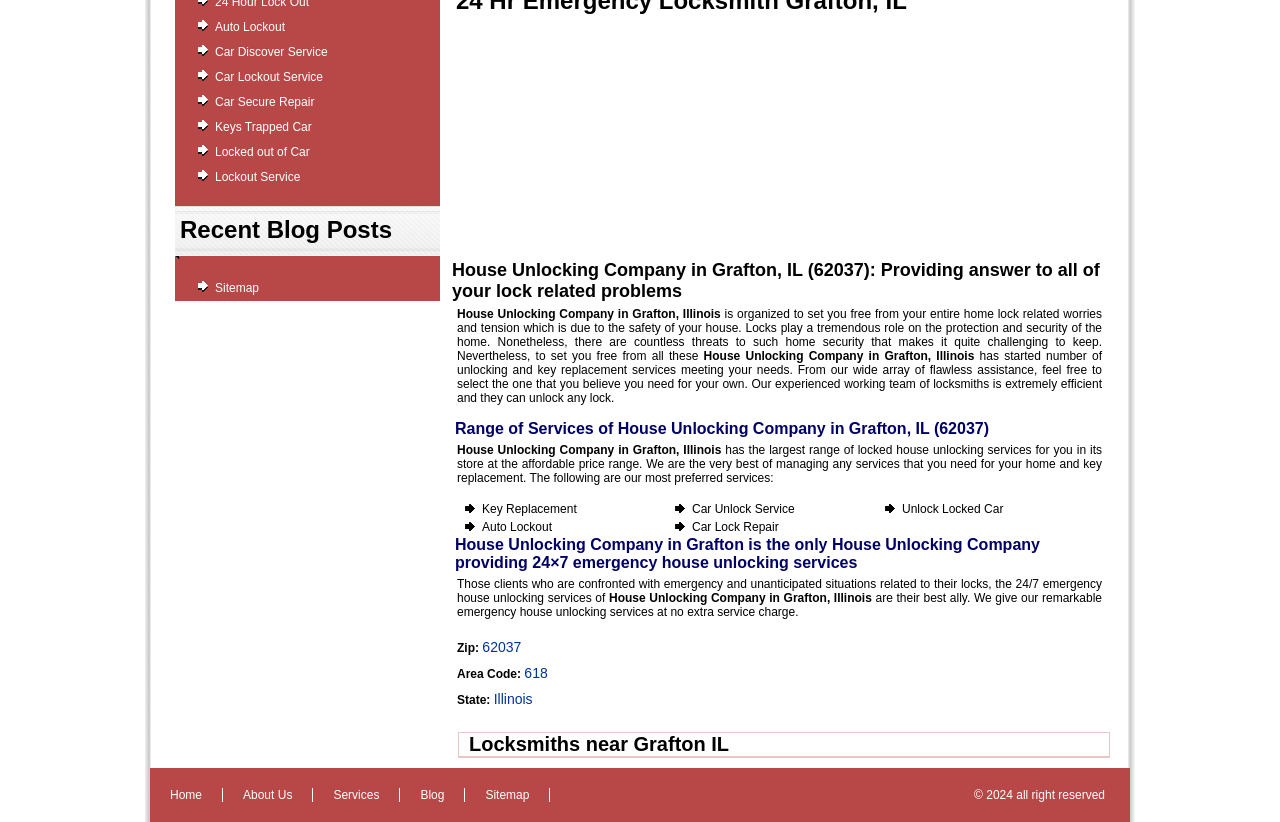Locate the UI element described by Keys Trapped Car and provide its bounding box coordinates. Use the format (top-left x, top-left y, bottom-right x, bottom-right y) with all values as floating point numbers between 0 and 1.

[0.168, 0.146, 0.244, 0.163]